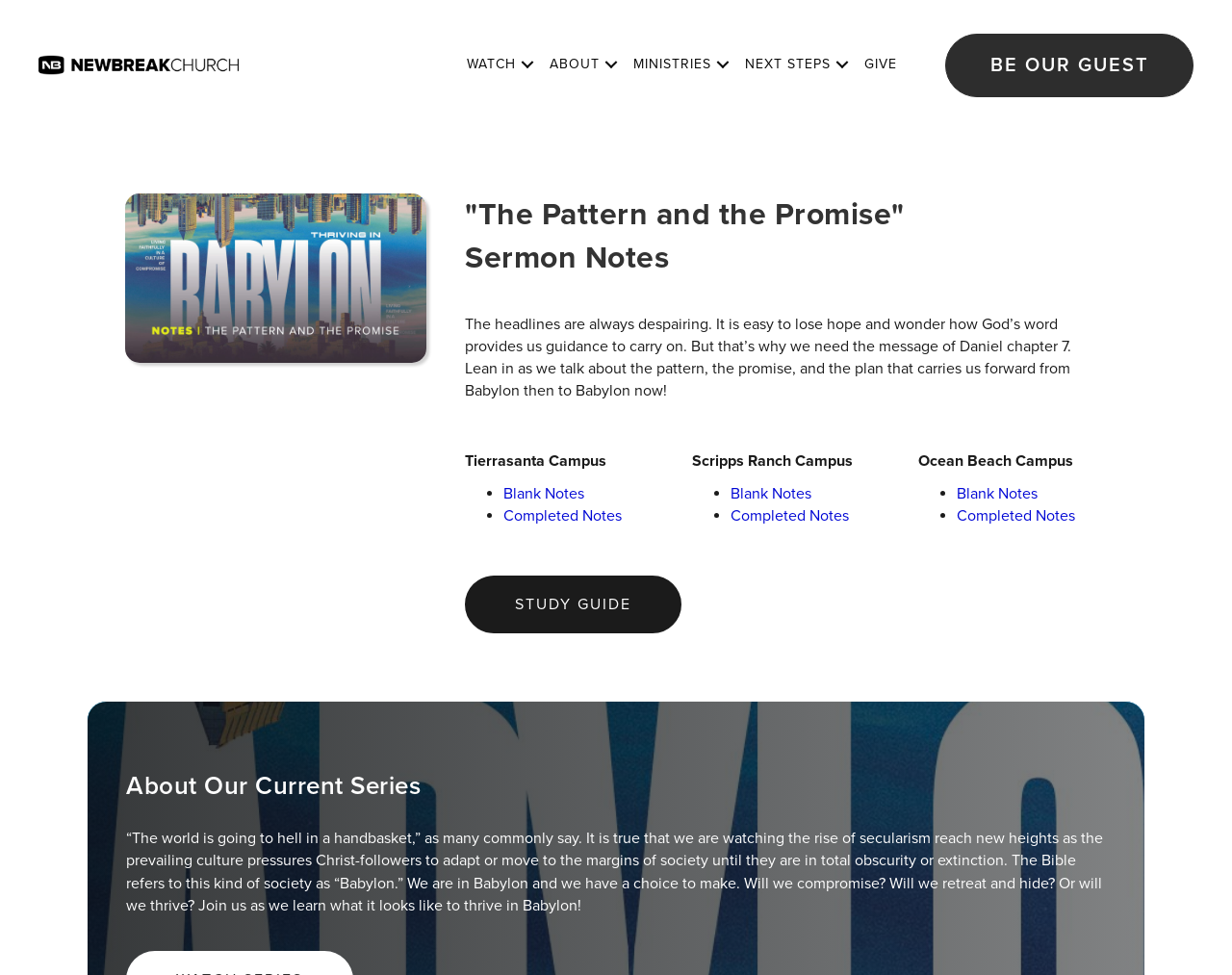Determine the bounding box coordinates for the area that should be clicked to carry out the following instruction: "Click on the 'WATCH' button".

[0.379, 0.057, 0.419, 0.074]